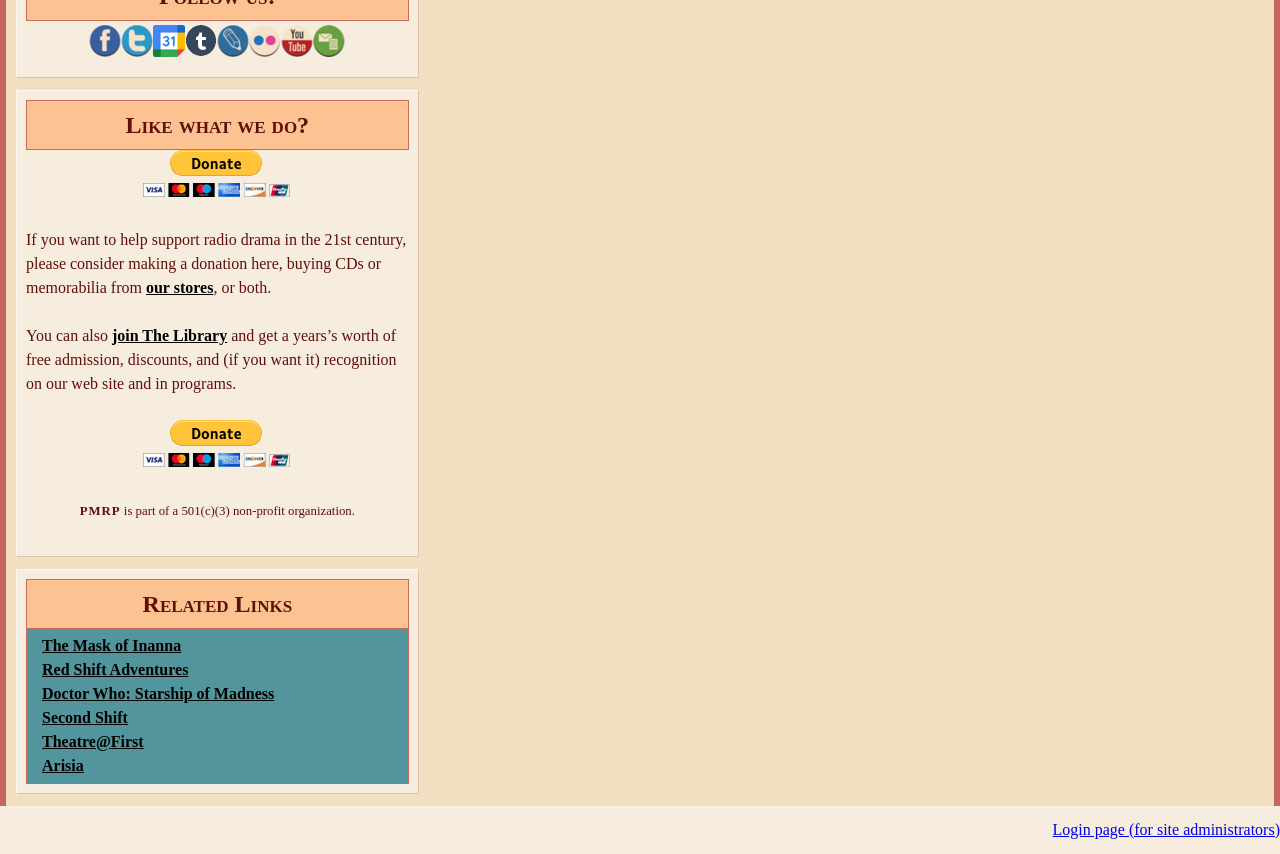Based on the element description: "Matthew D. Favreau, CAIA, C(k)P", identify the UI element and provide its bounding box coordinates. Use four float numbers between 0 and 1, [left, top, right, bottom].

None